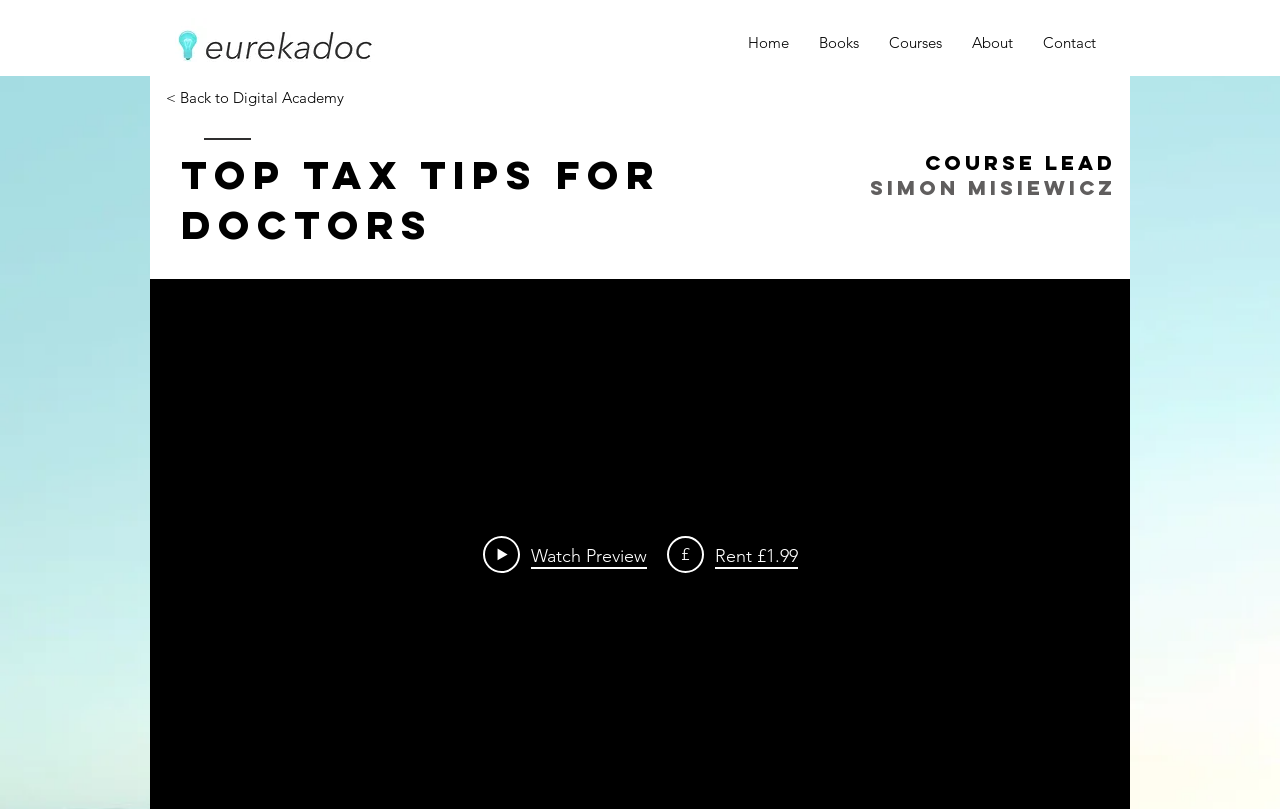Pinpoint the bounding box coordinates of the element you need to click to execute the following instruction: "Click the logo". The bounding box should be represented by four float numbers between 0 and 1, in the format [left, top, right, bottom].

[0.137, 0.022, 0.293, 0.077]